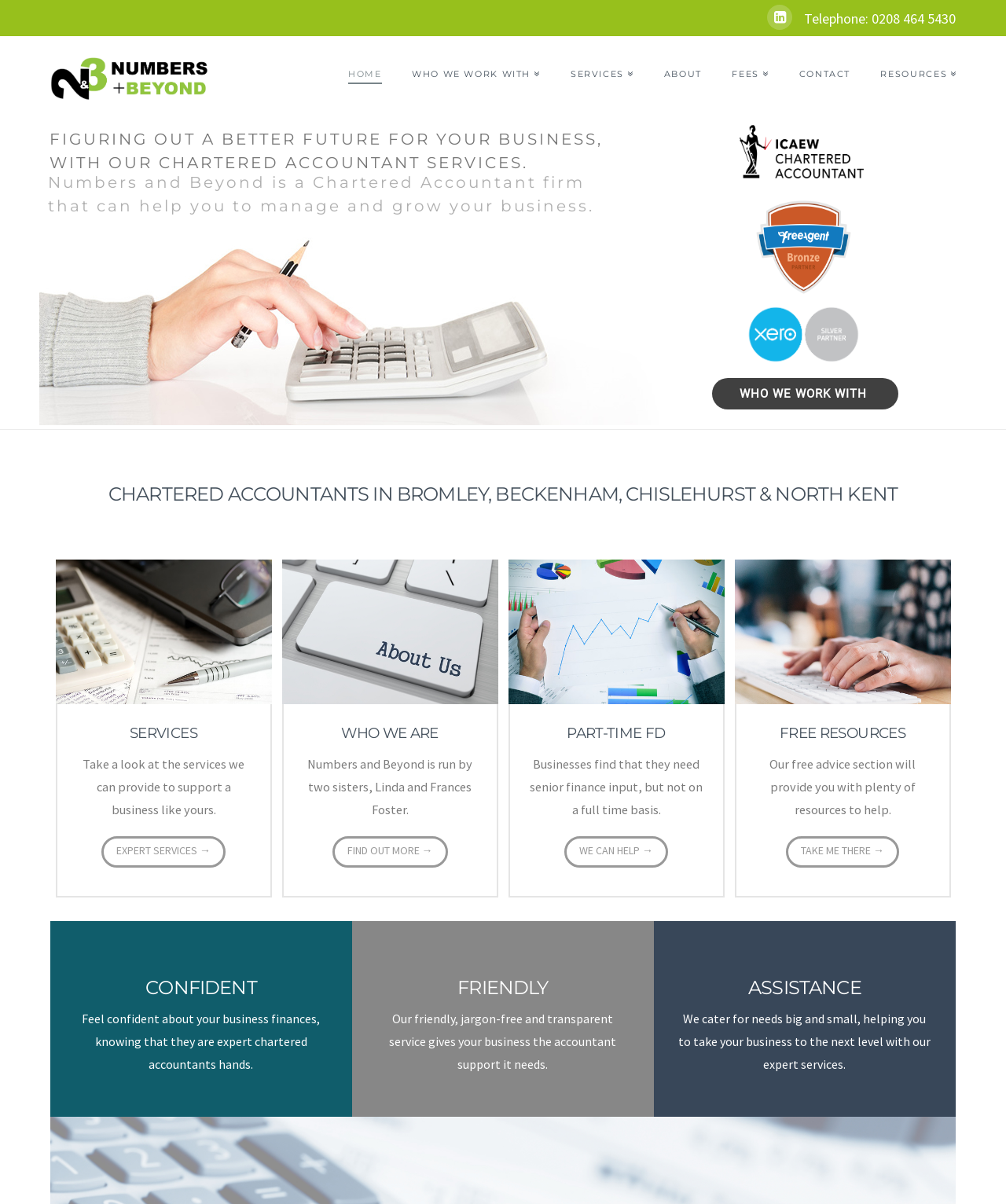Locate the bounding box of the UI element with the following description: "Resources".

[0.86, 0.03, 0.95, 0.095]